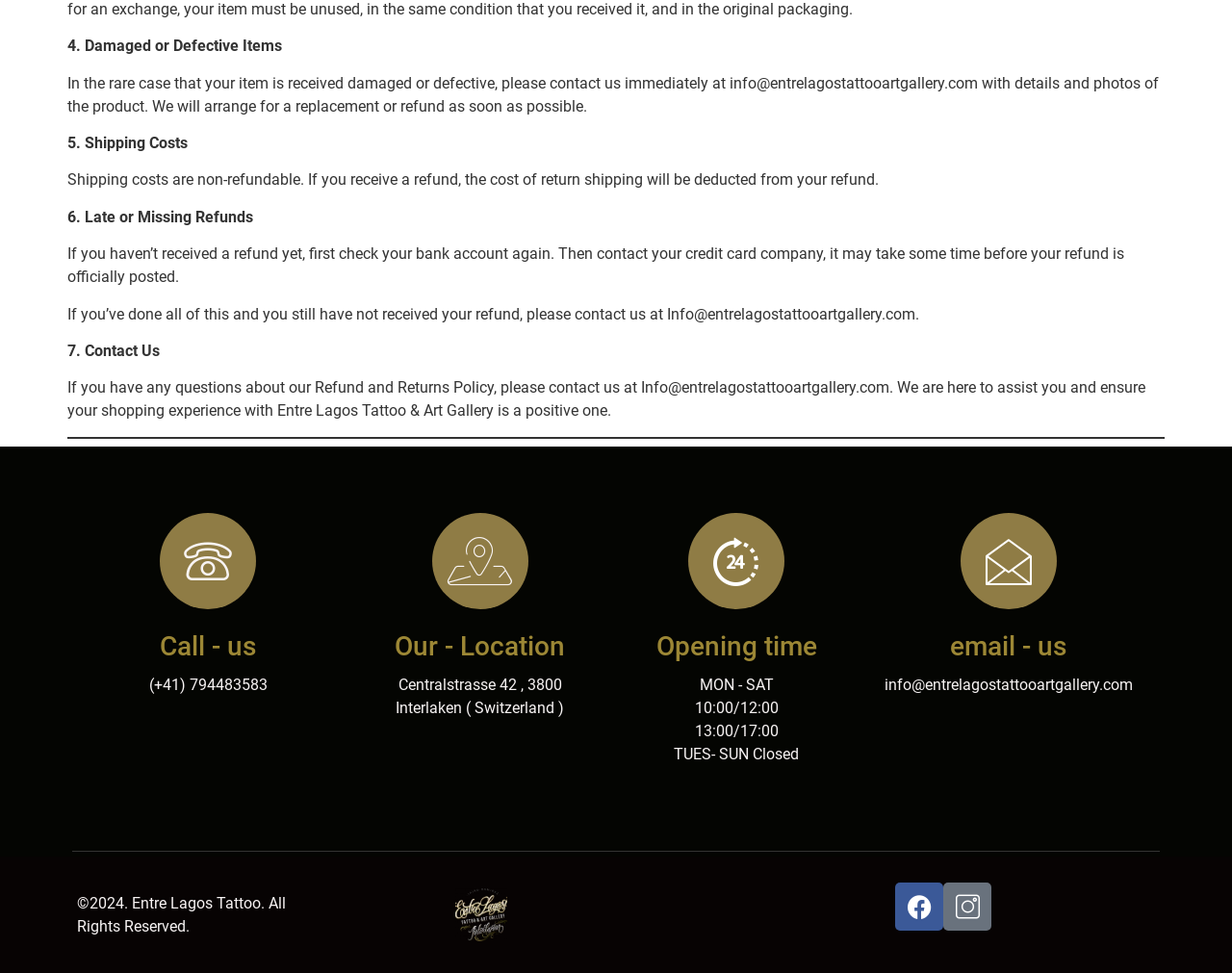Provide the bounding box coordinates for the specified HTML element described in this description: "Facebook". The coordinates should be four float numbers ranging from 0 to 1, in the format [left, top, right, bottom].

[0.727, 0.907, 0.766, 0.957]